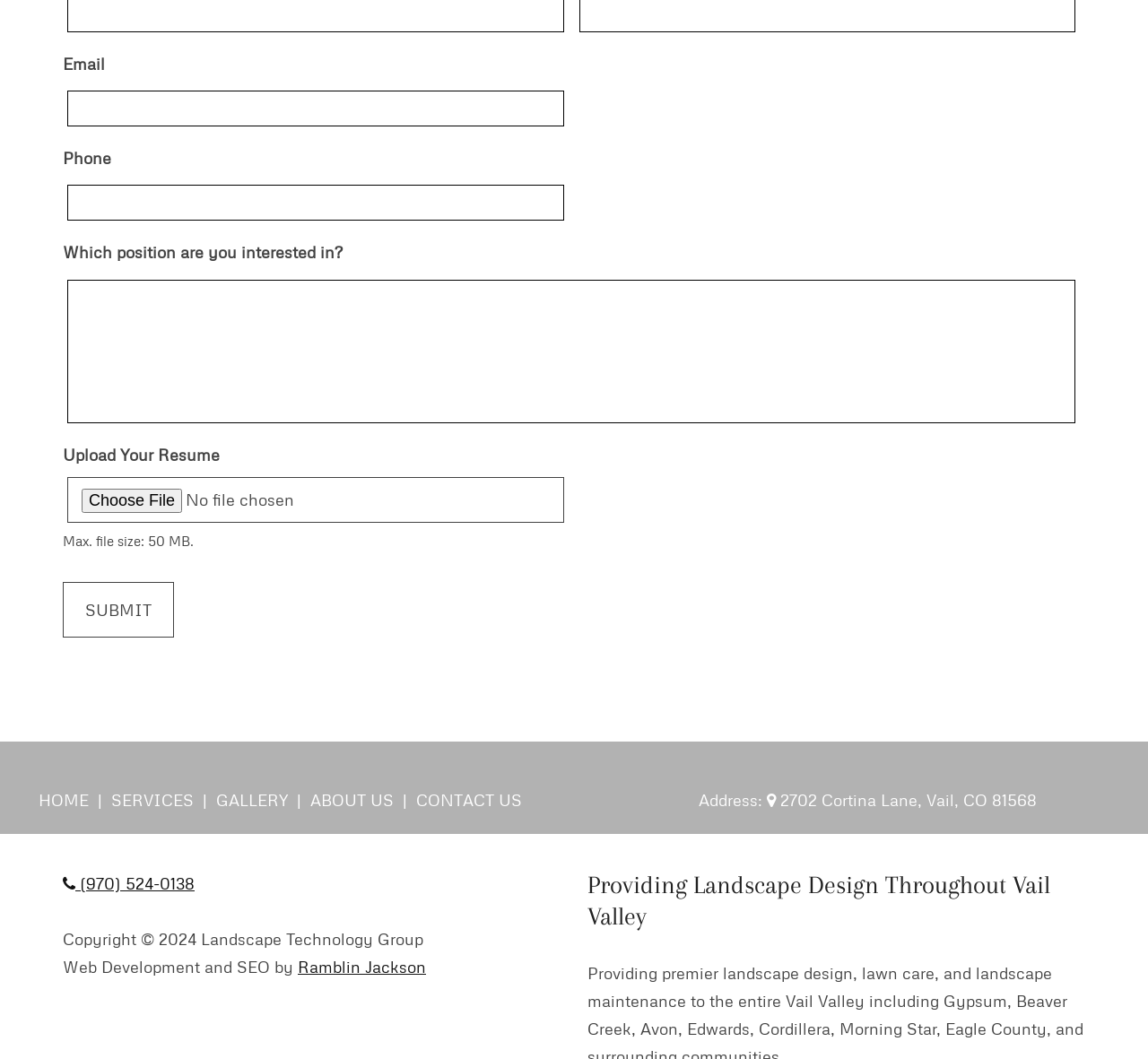Based on the image, please respond to the question with as much detail as possible:
What is the phone number listed in the footer?

The phone number is listed in the footer section of the webpage, represented by the Unicode character '' which is a phone icon, followed by the actual phone number '(970) 524-0138'.